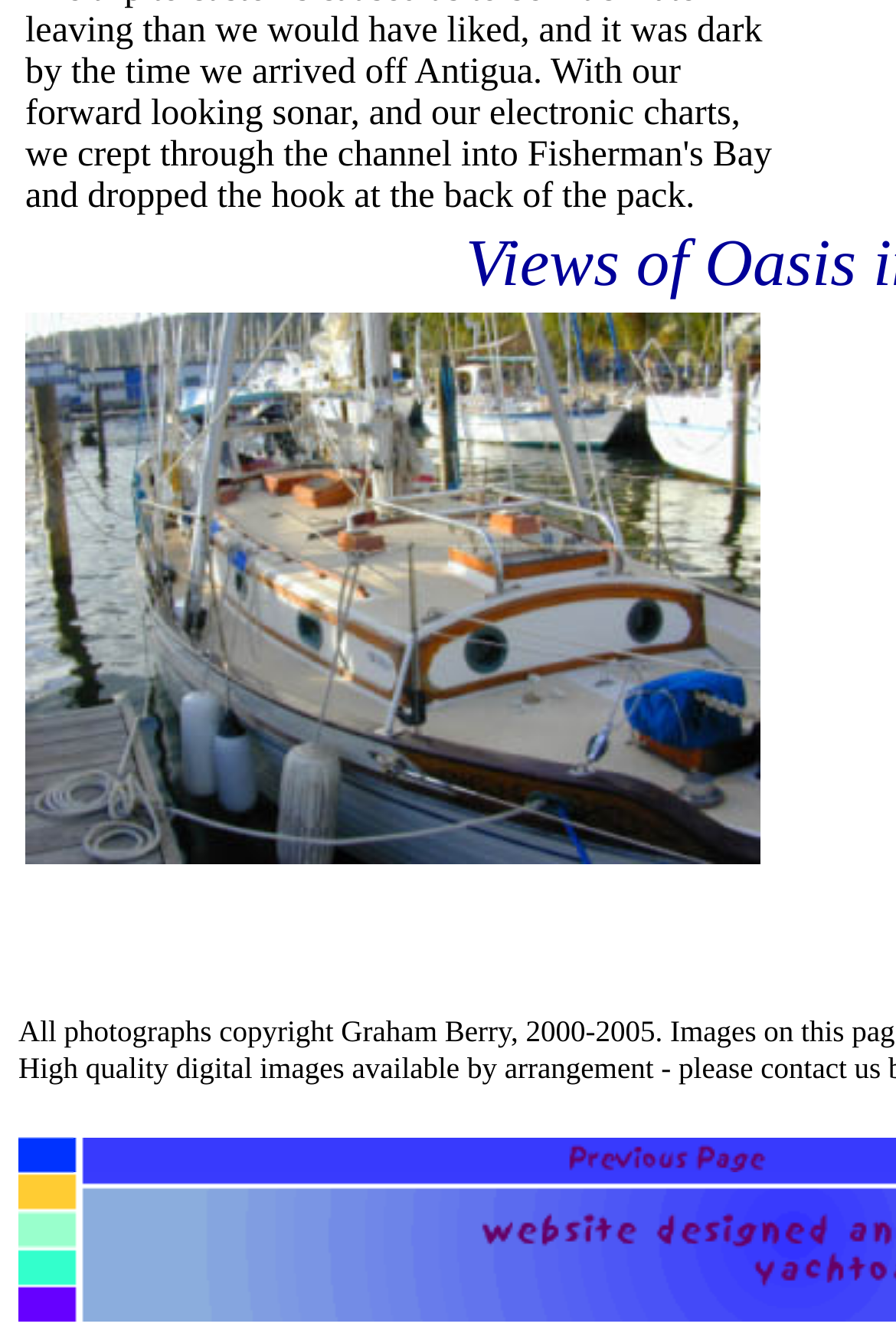What is the layout of the grid cells?
Look at the image and respond with a one-word or short phrase answer.

3 rows, 4 columns